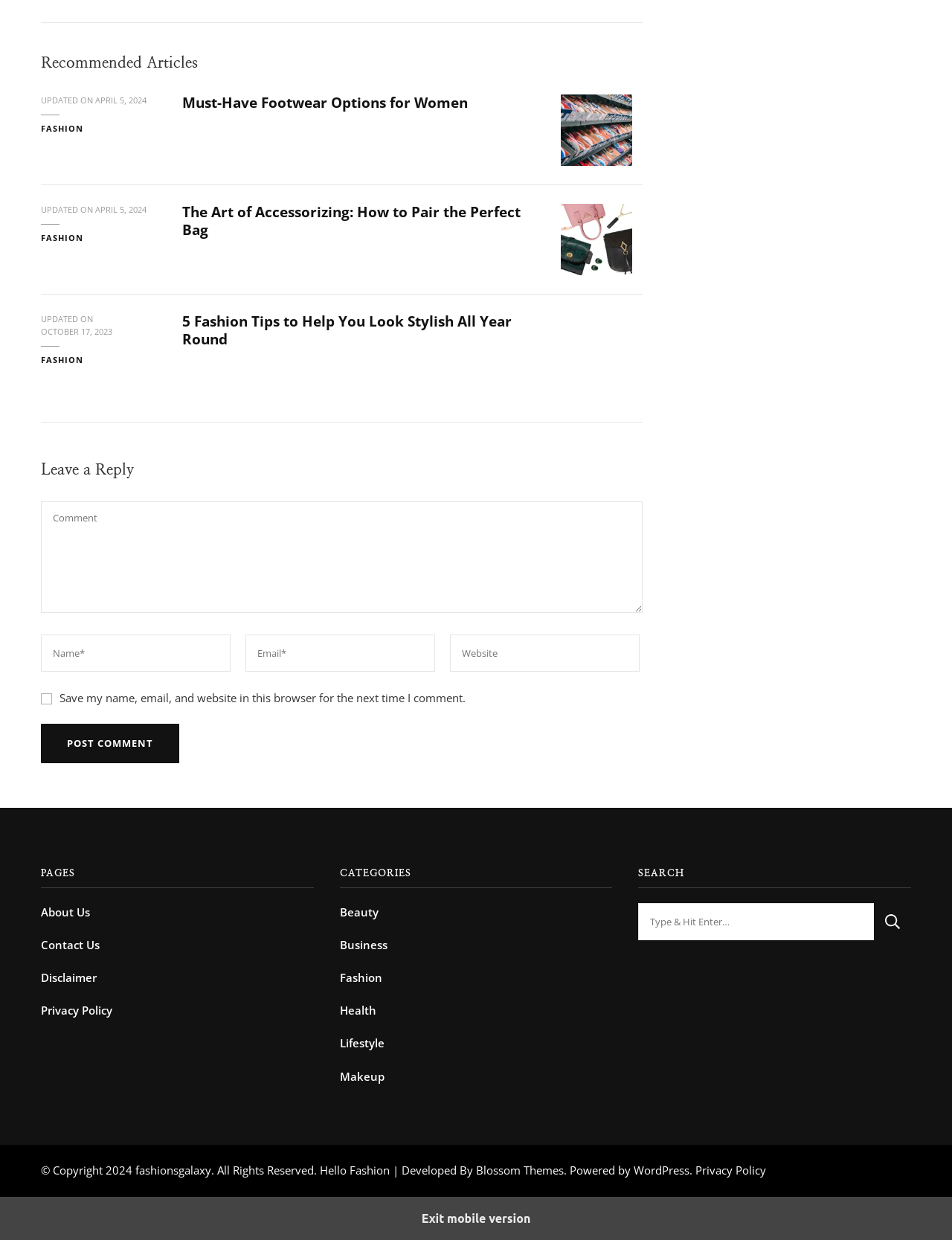Identify the bounding box coordinates of the region I need to click to complete this instruction: "Search for something".

[0.671, 0.728, 0.957, 0.758]